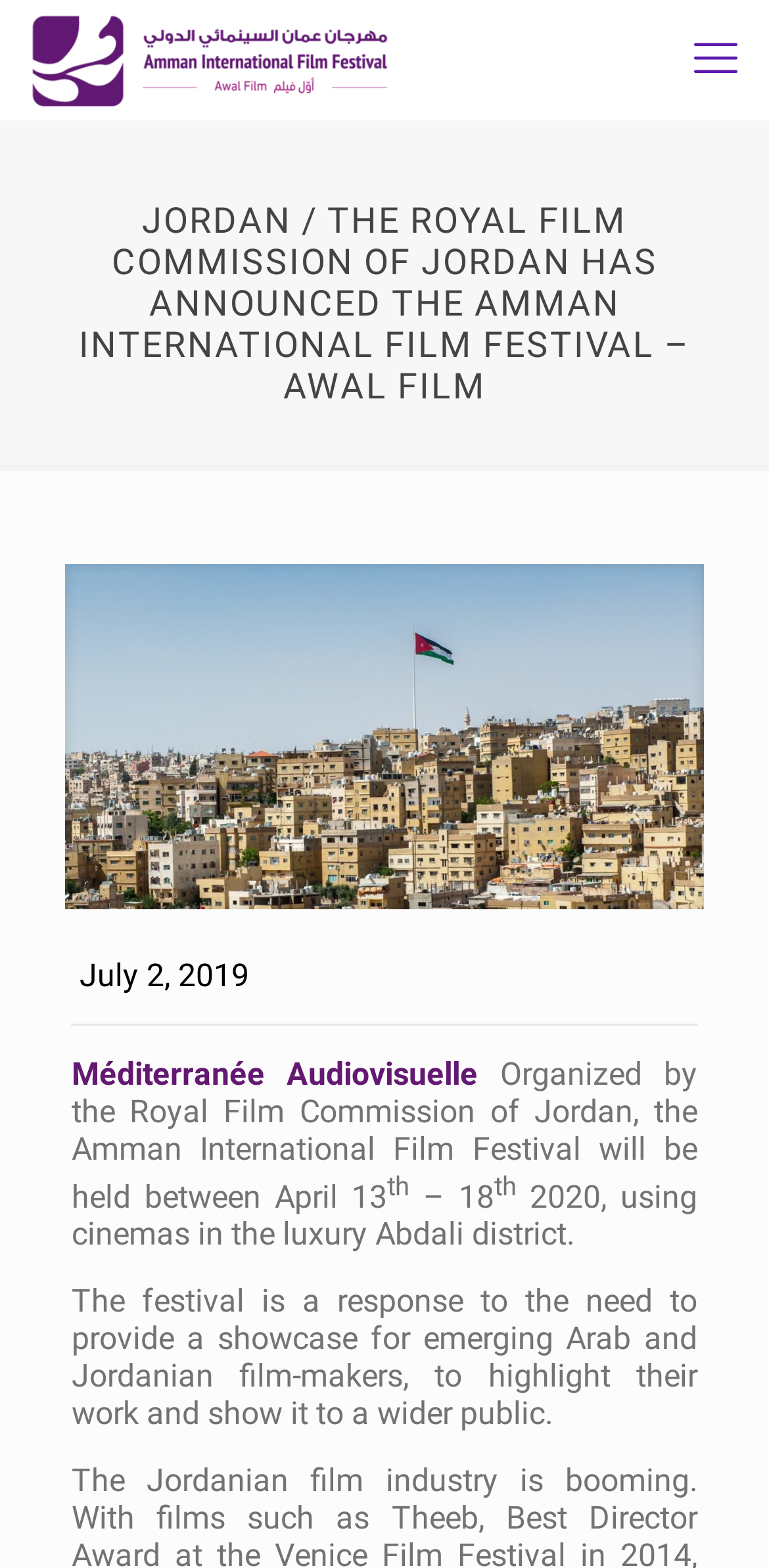What is the primary heading on this webpage?

JORDAN / THE ROYAL FILM COMMISSION OF JORDAN HAS ANNOUNCED THE AMMAN INTERNATIONAL FILM FESTIVAL – AWAL FILM